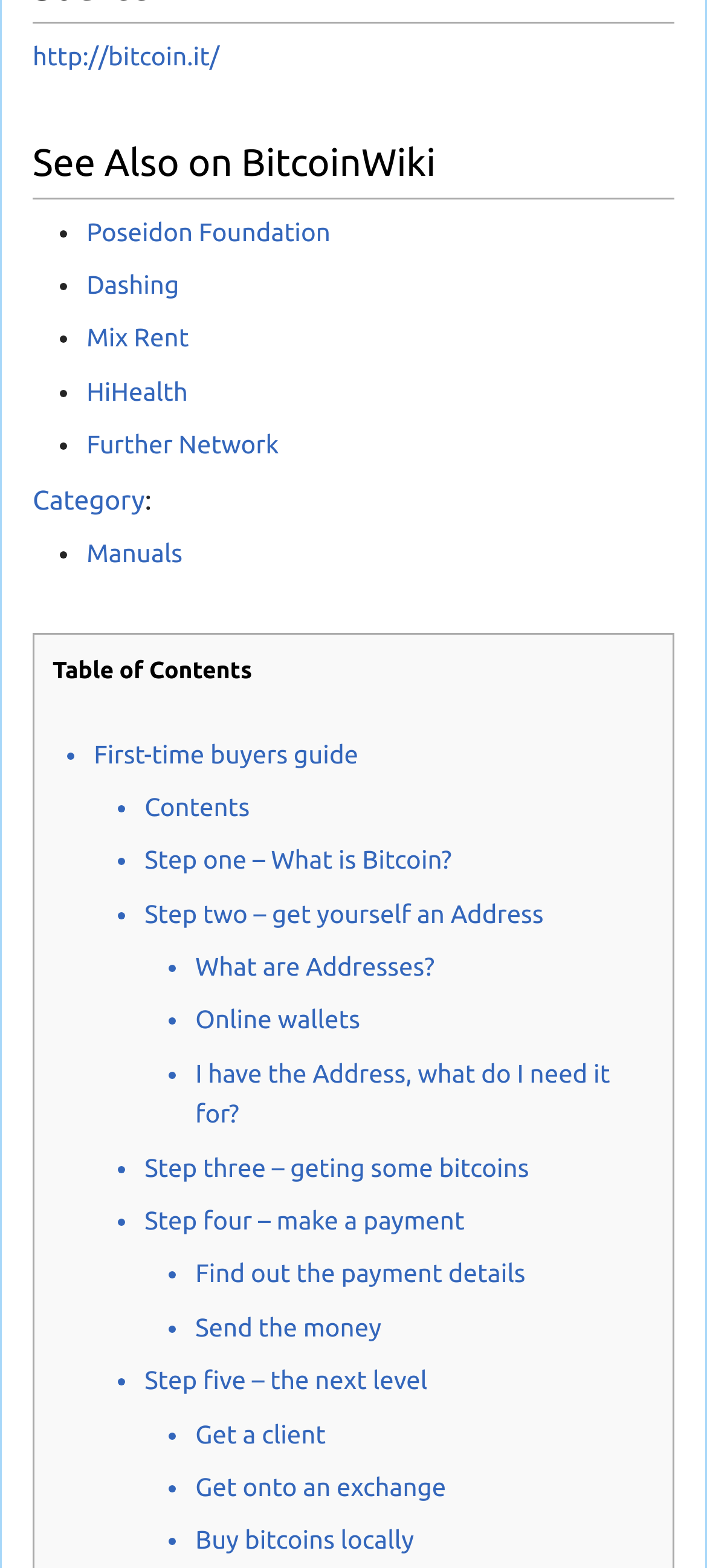What is the category of the webpage?
Using the image as a reference, answer the question in detail.

The category of the webpage can be determined by looking at the link 'Category' with the bounding box coordinates [0.046, 0.308, 0.205, 0.328]. This suggests that the webpage is related to Bitcoin.